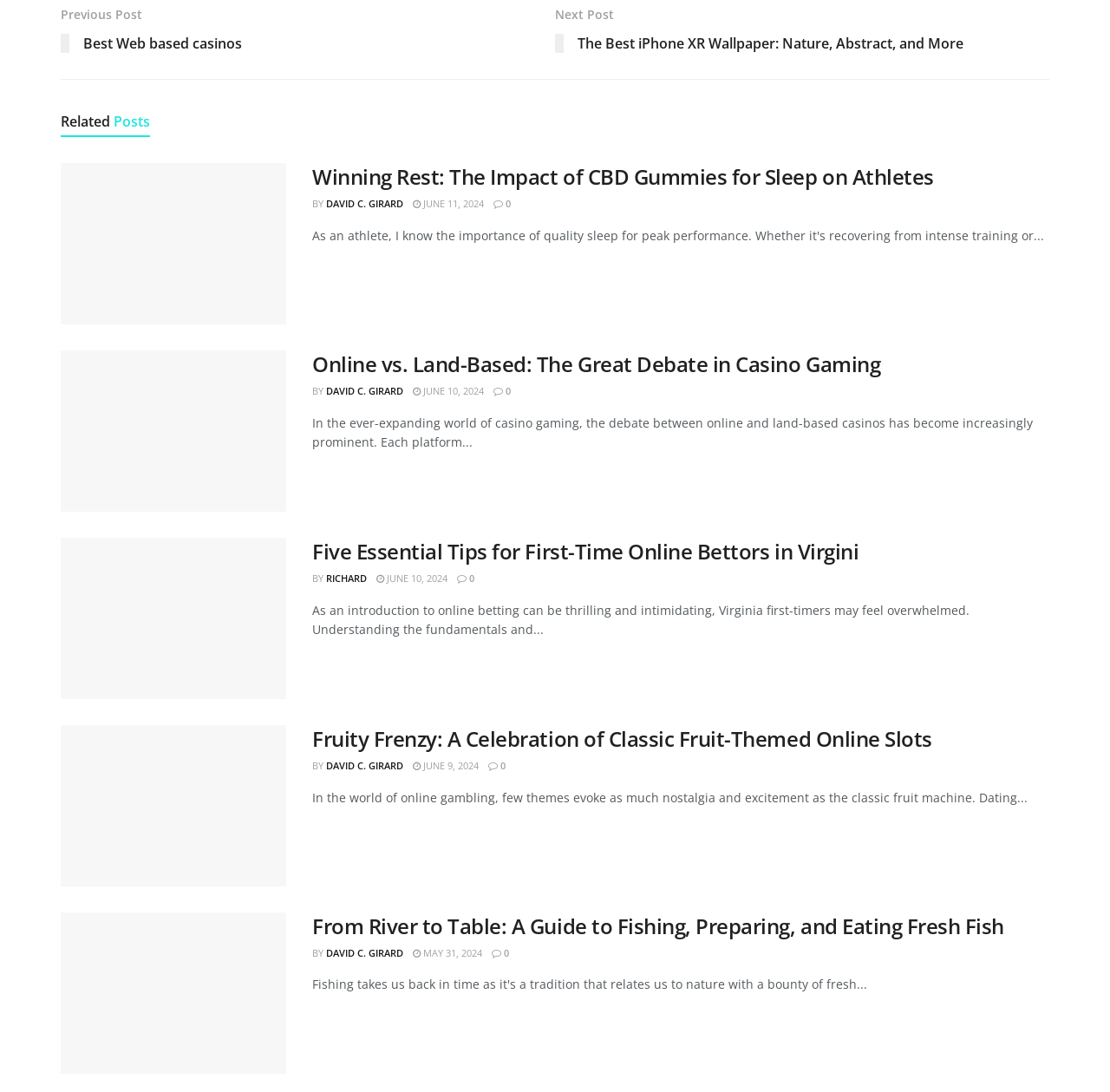Please determine the bounding box coordinates of the element's region to click in order to carry out the following instruction: "Subscribe to the RSS feed". The coordinates should be four float numbers between 0 and 1, i.e., [left, top, right, bottom].

None